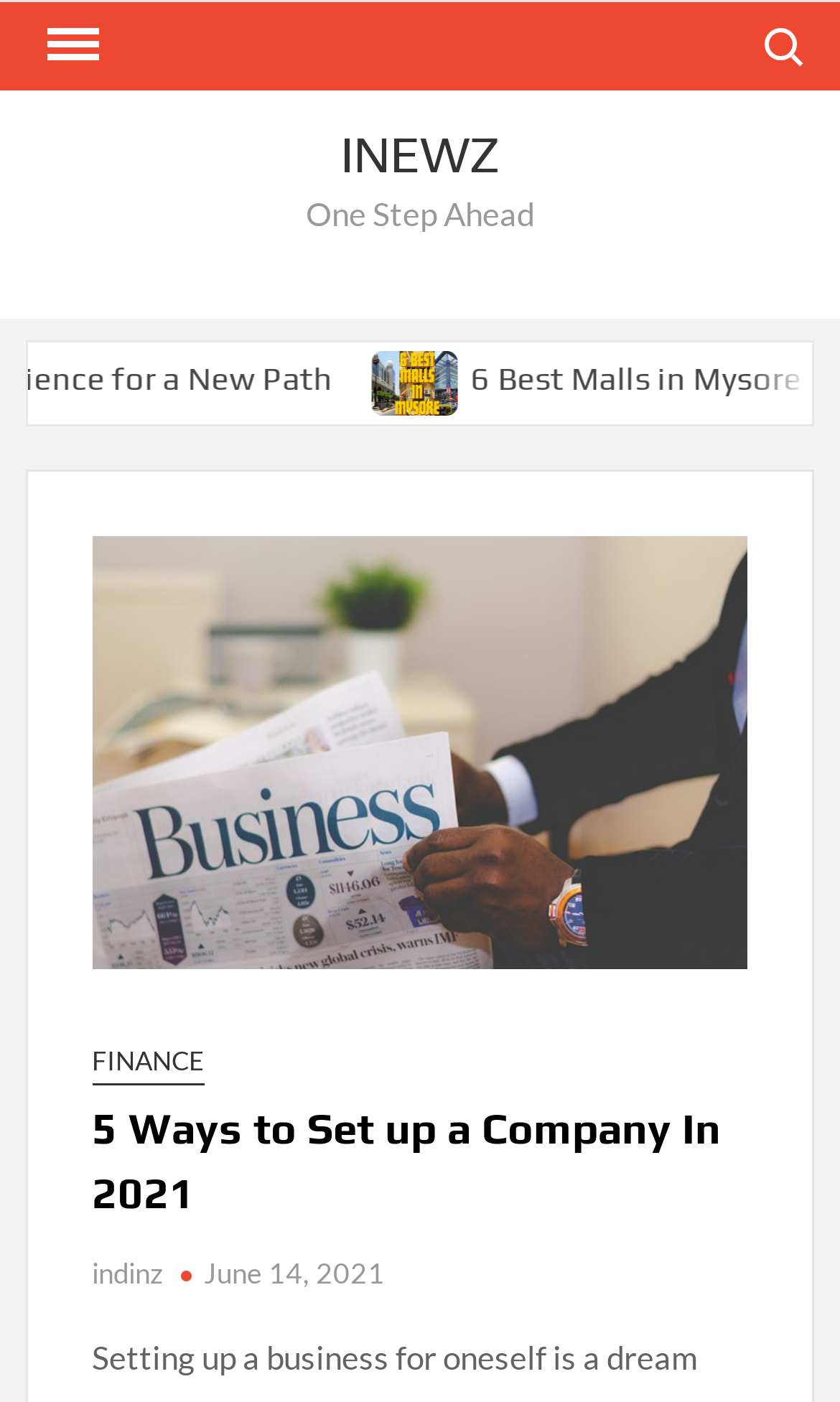What is the category of the article?
Using the image as a reference, answer with just one word or a short phrase.

FINANCE